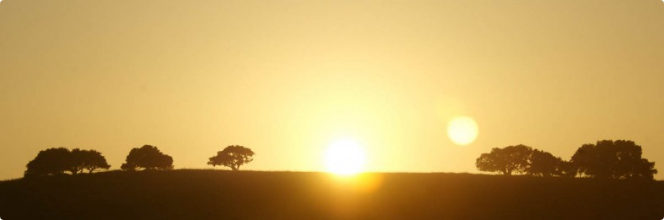Please provide a comprehensive answer to the question below using the information from the image: What is the mood evoked by the scene?

The caption describes the ambiance as 'tranquil' and invites viewers to 'ponder the beauty of nature and the passage of time', suggesting a sense of calmness and serenity, which is typically associated with a peaceful mood.